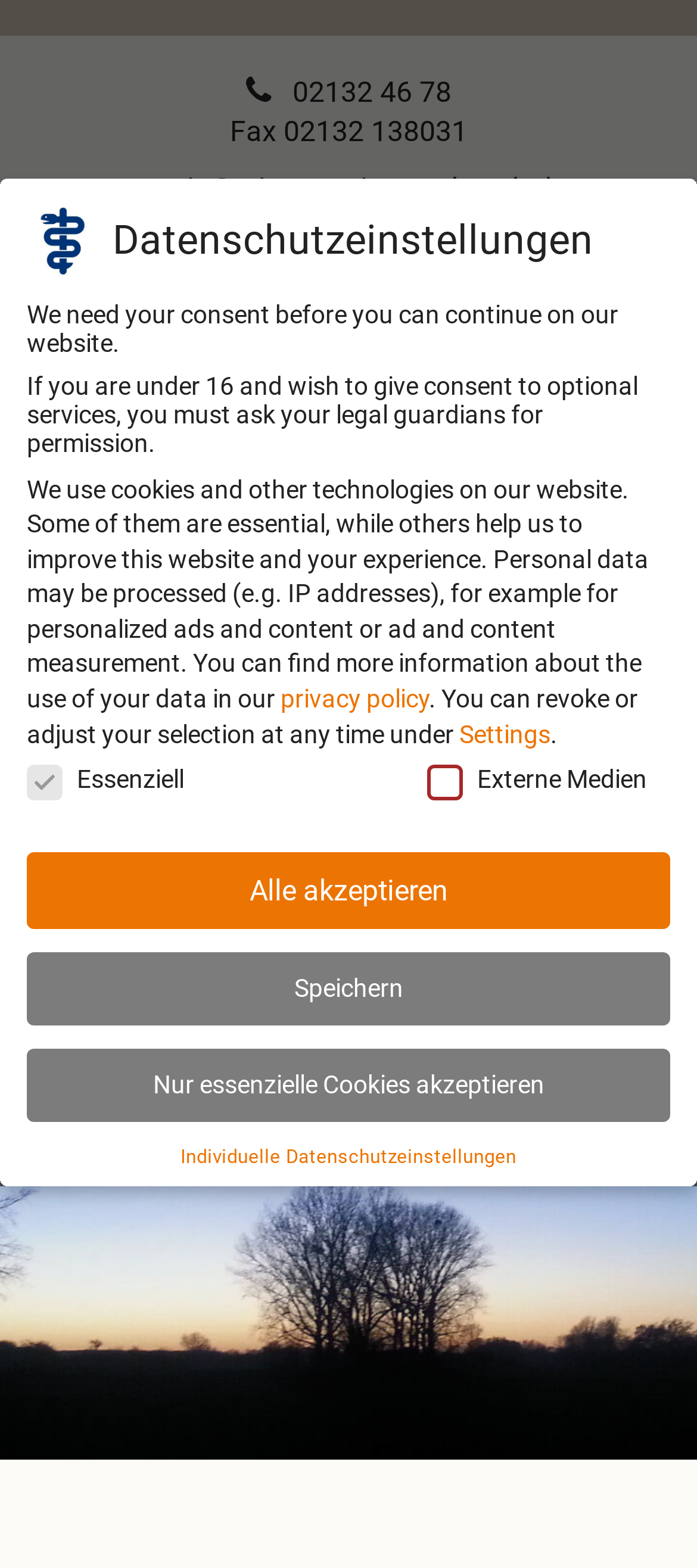Please identify the bounding box coordinates of the clickable element to fulfill the following instruction: "Read the privacy policy". The coordinates should be four float numbers between 0 and 1, i.e., [left, top, right, bottom].

[0.403, 0.436, 0.615, 0.455]